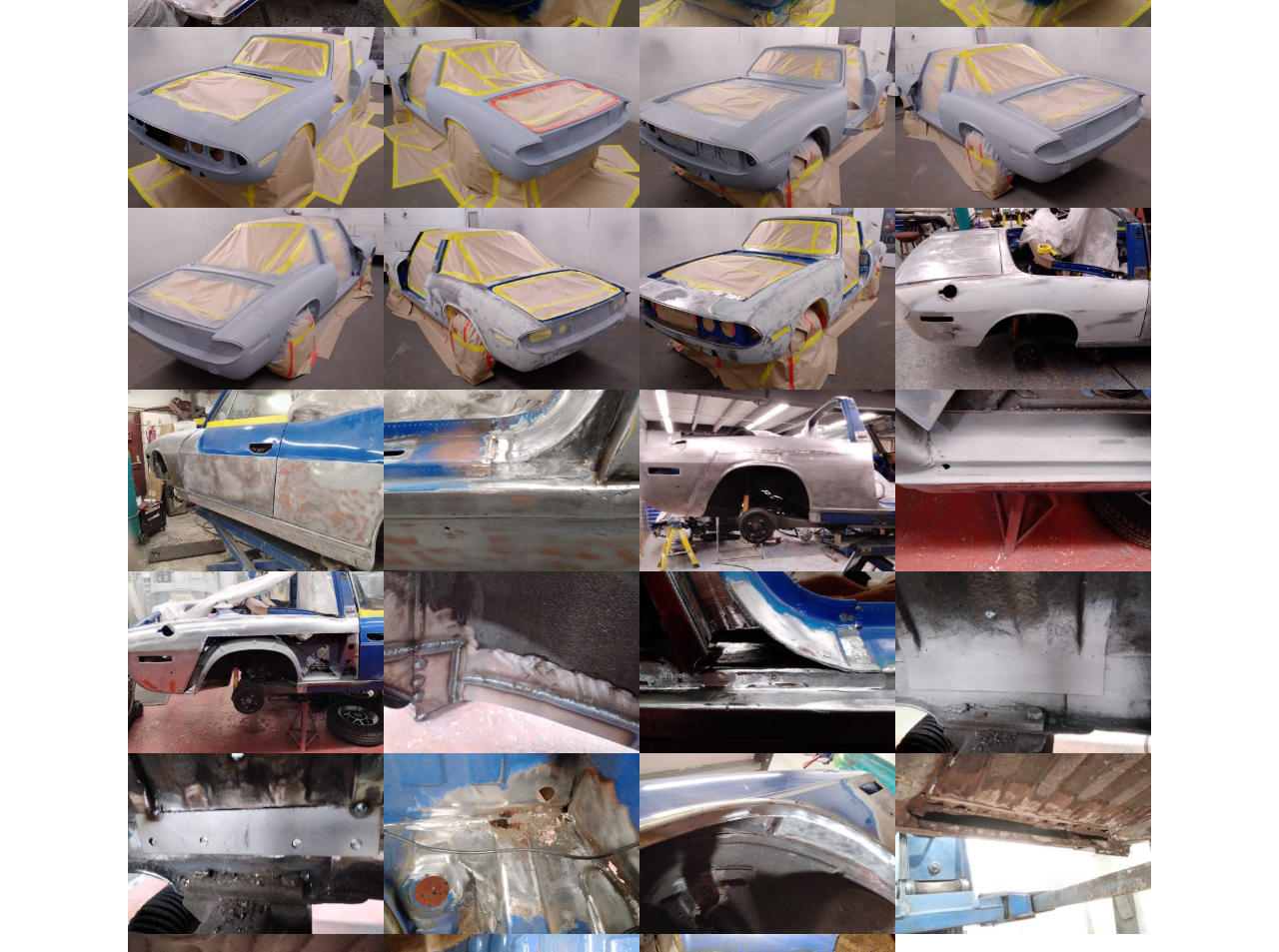Find the bounding box coordinates of the area that needs to be clicked in order to achieve the following instruction: "Explore Tahiti Blue Stag - 1300". The coordinates should be specified as four float numbers between 0 and 1, i.e., [left, top, right, bottom].

[0.5, 0.393, 0.7, 0.413]